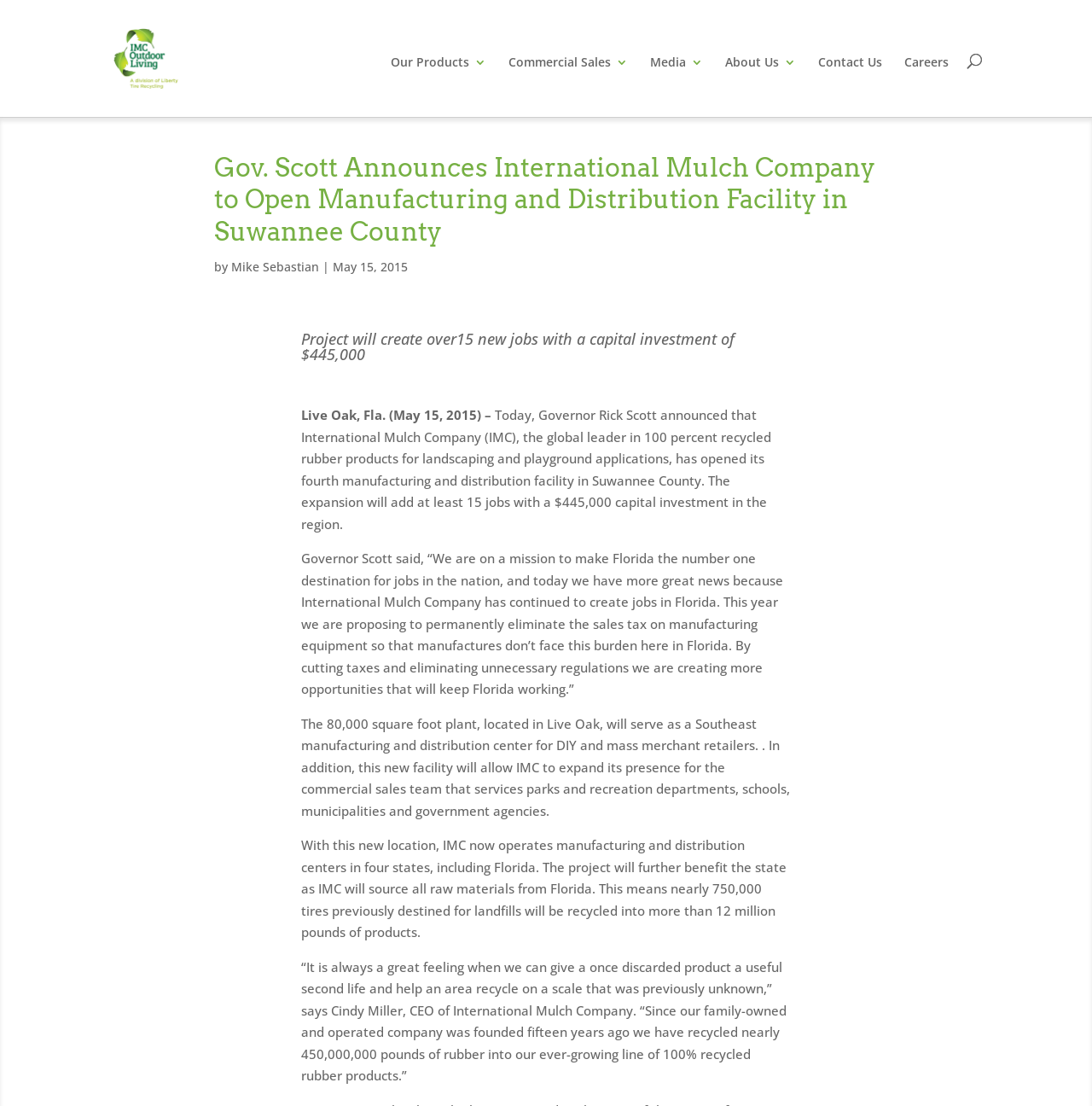Show the bounding box coordinates of the element that should be clicked to complete the task: "Read about bearded dragon care".

None